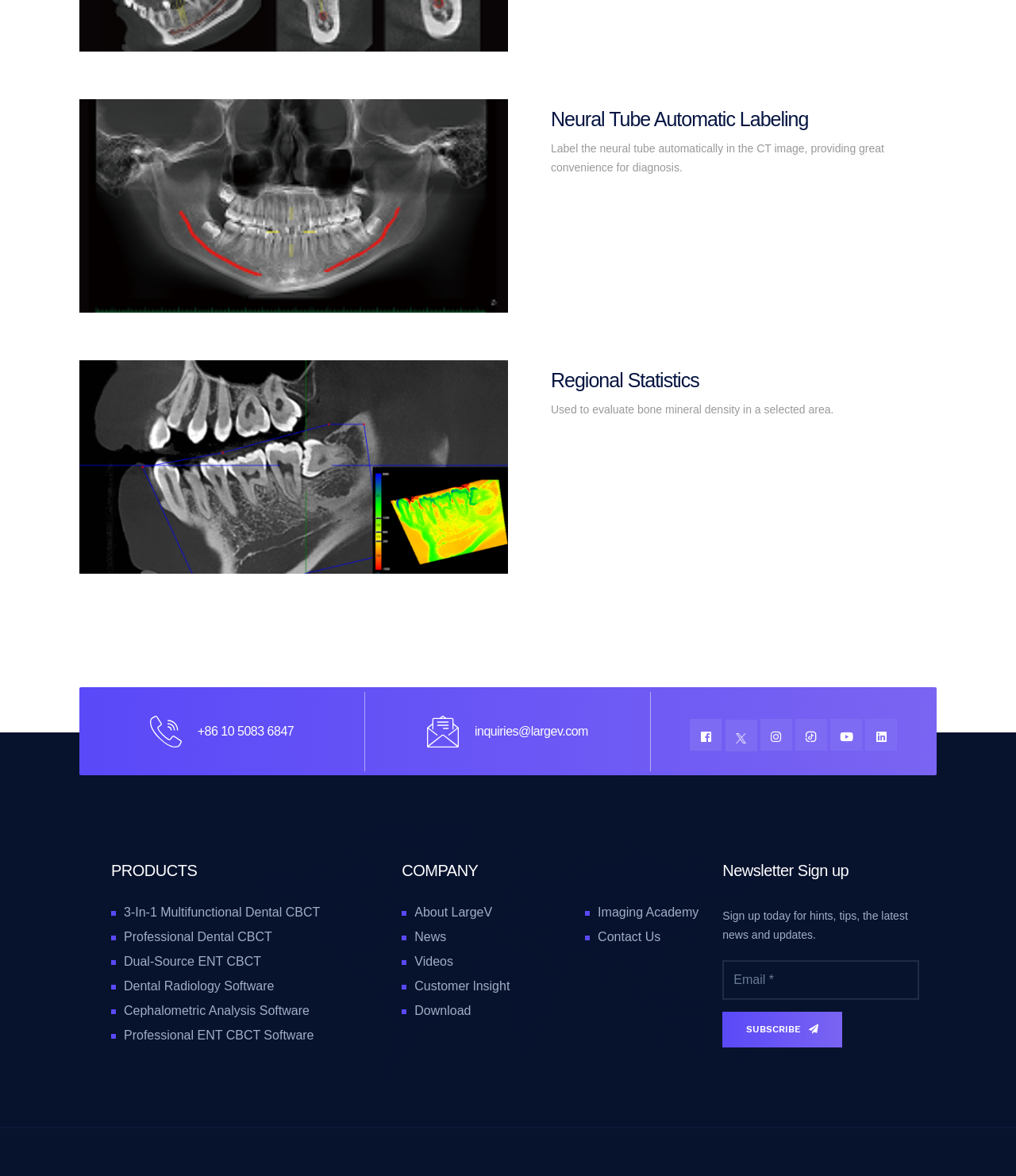Please find the bounding box coordinates of the element that must be clicked to perform the given instruction: "Click the Neural Tube Automatic Labeling image". The coordinates should be four float numbers from 0 to 1, i.e., [left, top, right, bottom].

[0.078, 0.085, 0.5, 0.266]